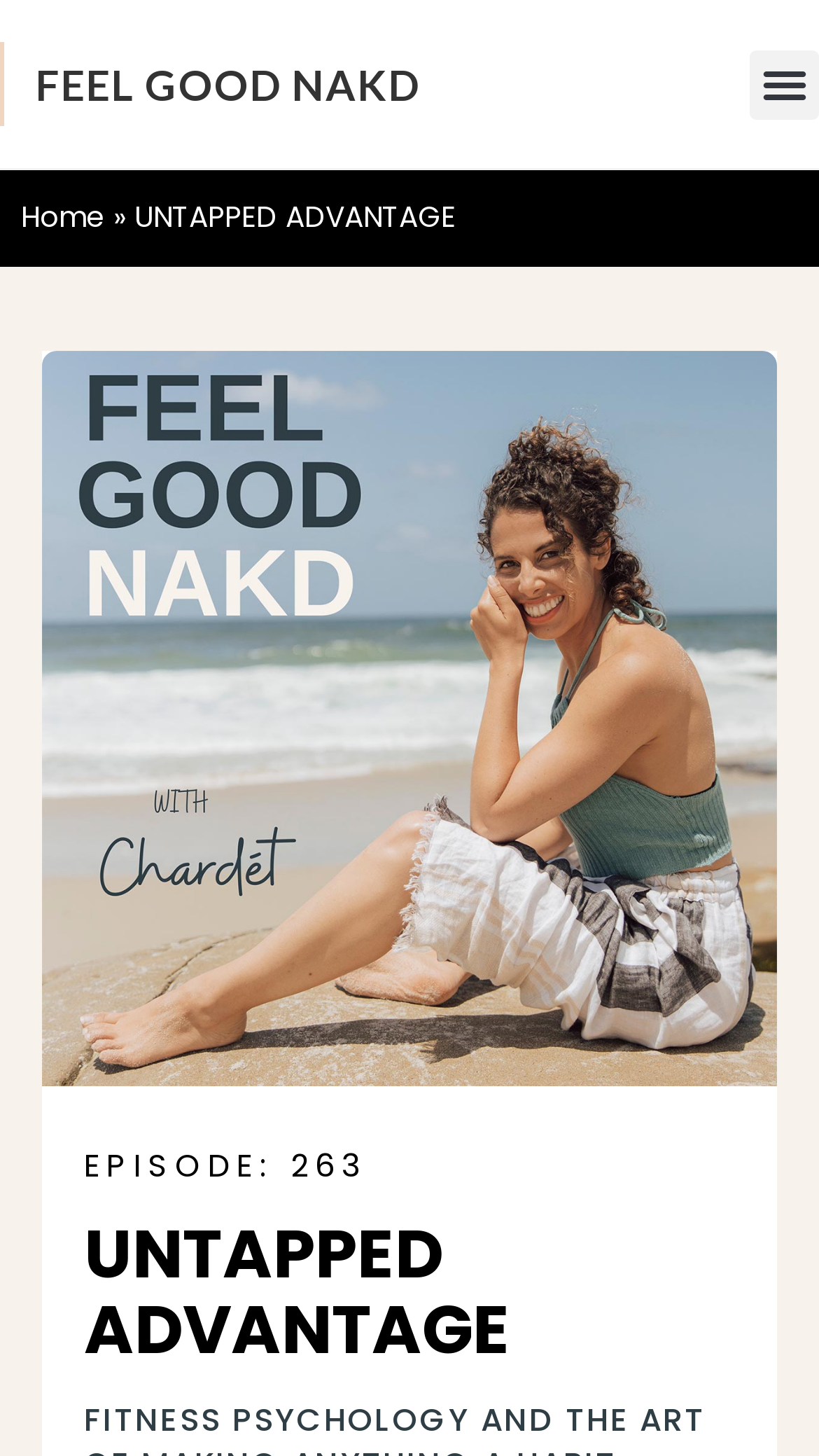Is the menu toggle button expanded?
Identify the answer in the screenshot and reply with a single word or phrase.

False